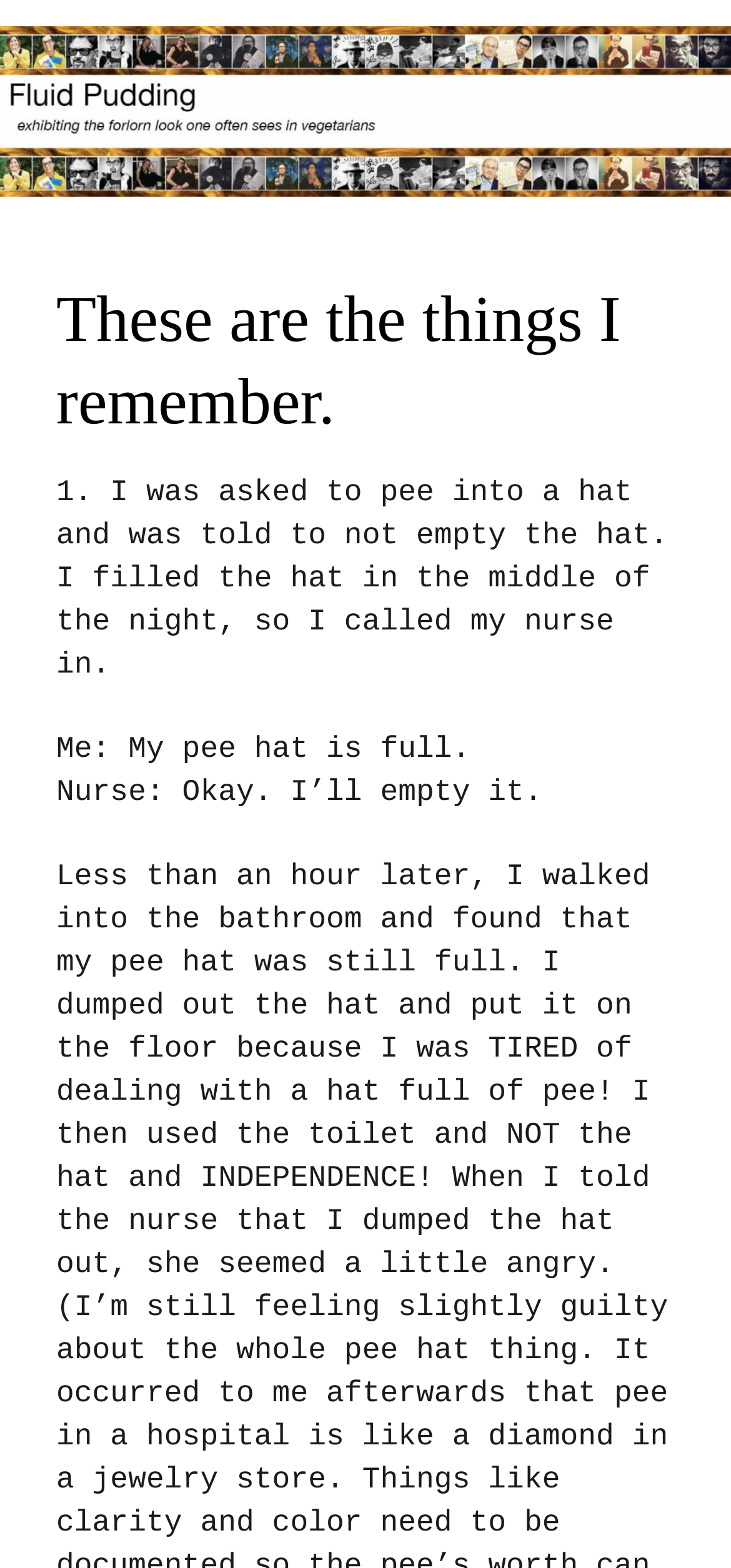Use the information in the screenshot to answer the question comprehensively: What time of day does the narrator fill the hat?

According to the story, the narrator fills the hat in the middle of the night, which is when the narrator calls the nurse to report that the hat is full.